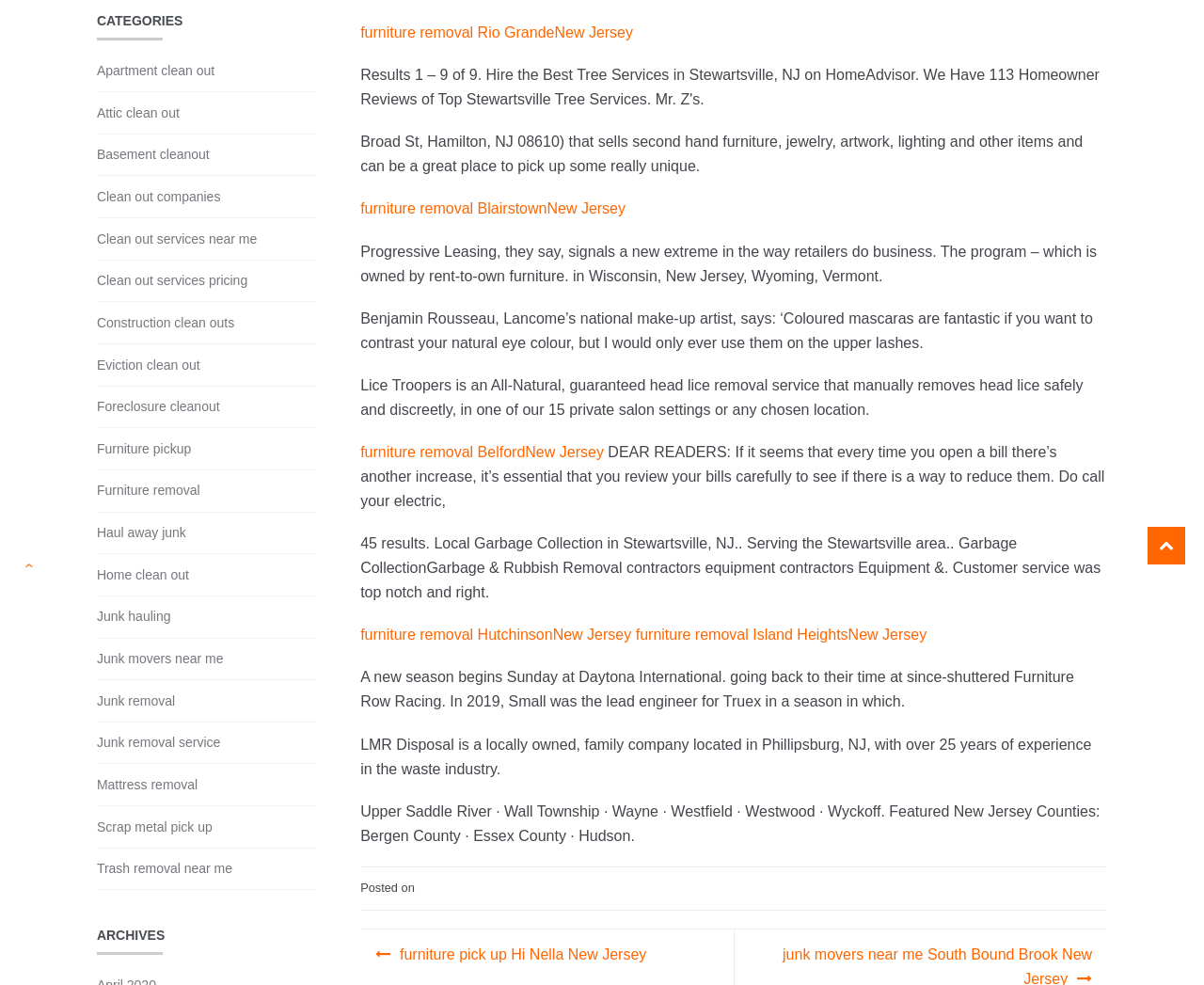Using the format (top-left x, top-left y, bottom-right x, bottom-right y), provide the bounding box coordinates for the described UI element. All values should be floating point numbers between 0 and 1: Junk hauling

[0.08, 0.615, 0.142, 0.637]